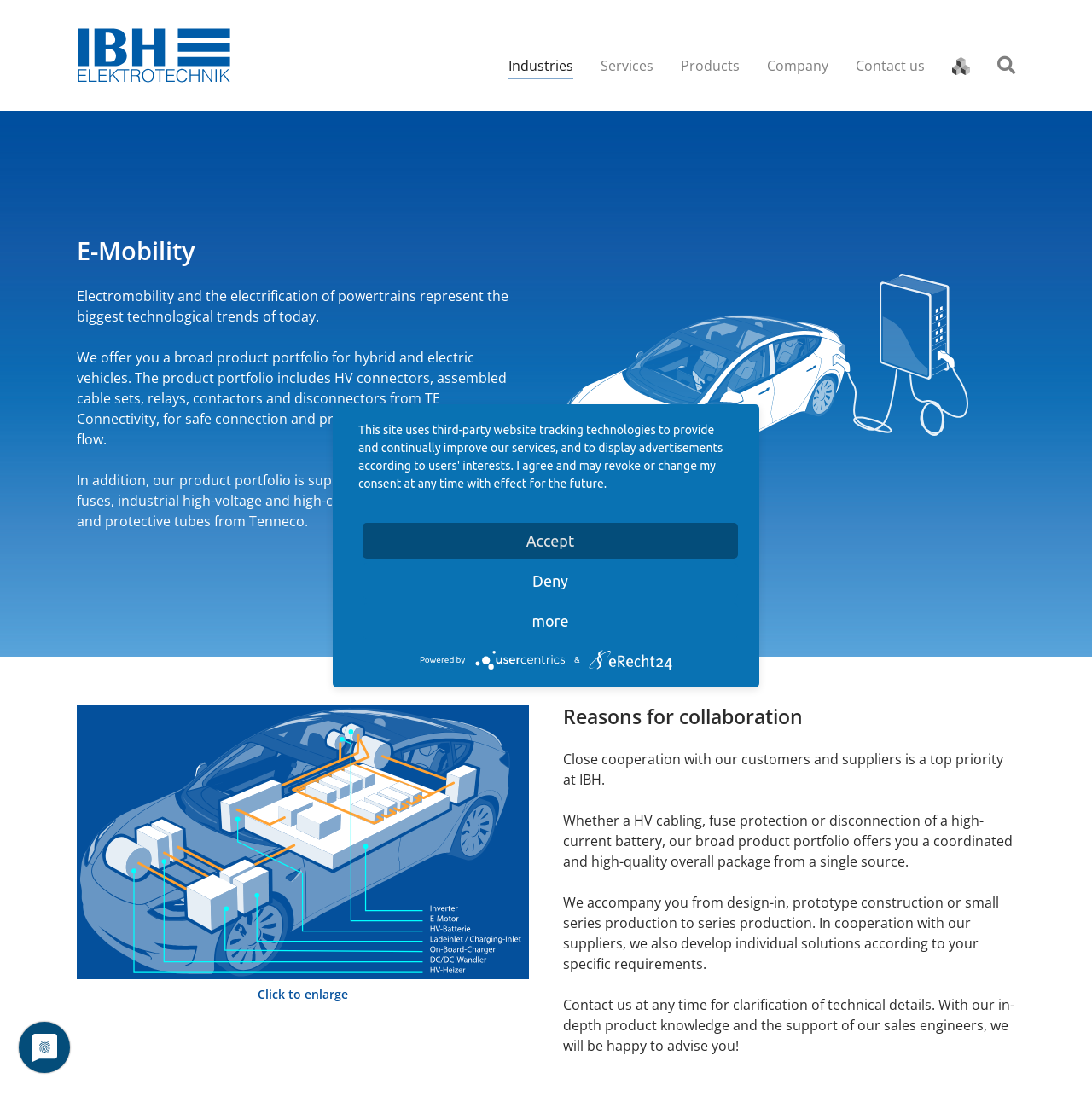Please determine the bounding box coordinates of the element's region to click in order to carry out the following instruction: "Go to Industries". The coordinates should be four float numbers between 0 and 1, i.e., [left, top, right, bottom].

[0.453, 0.044, 0.538, 0.075]